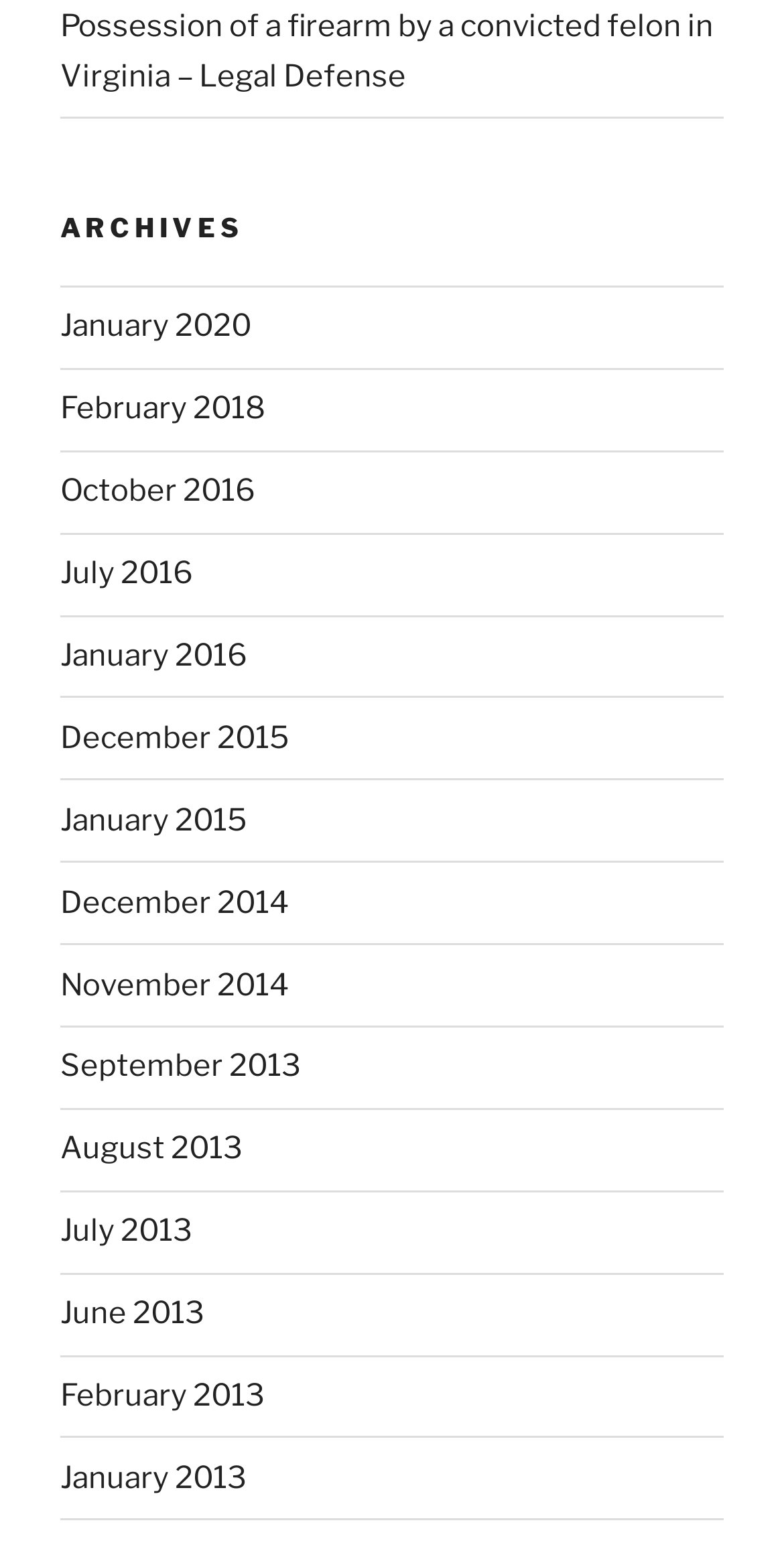What is the earliest month listed under 'ARCHIVES'?
By examining the image, provide a one-word or phrase answer.

January 2013